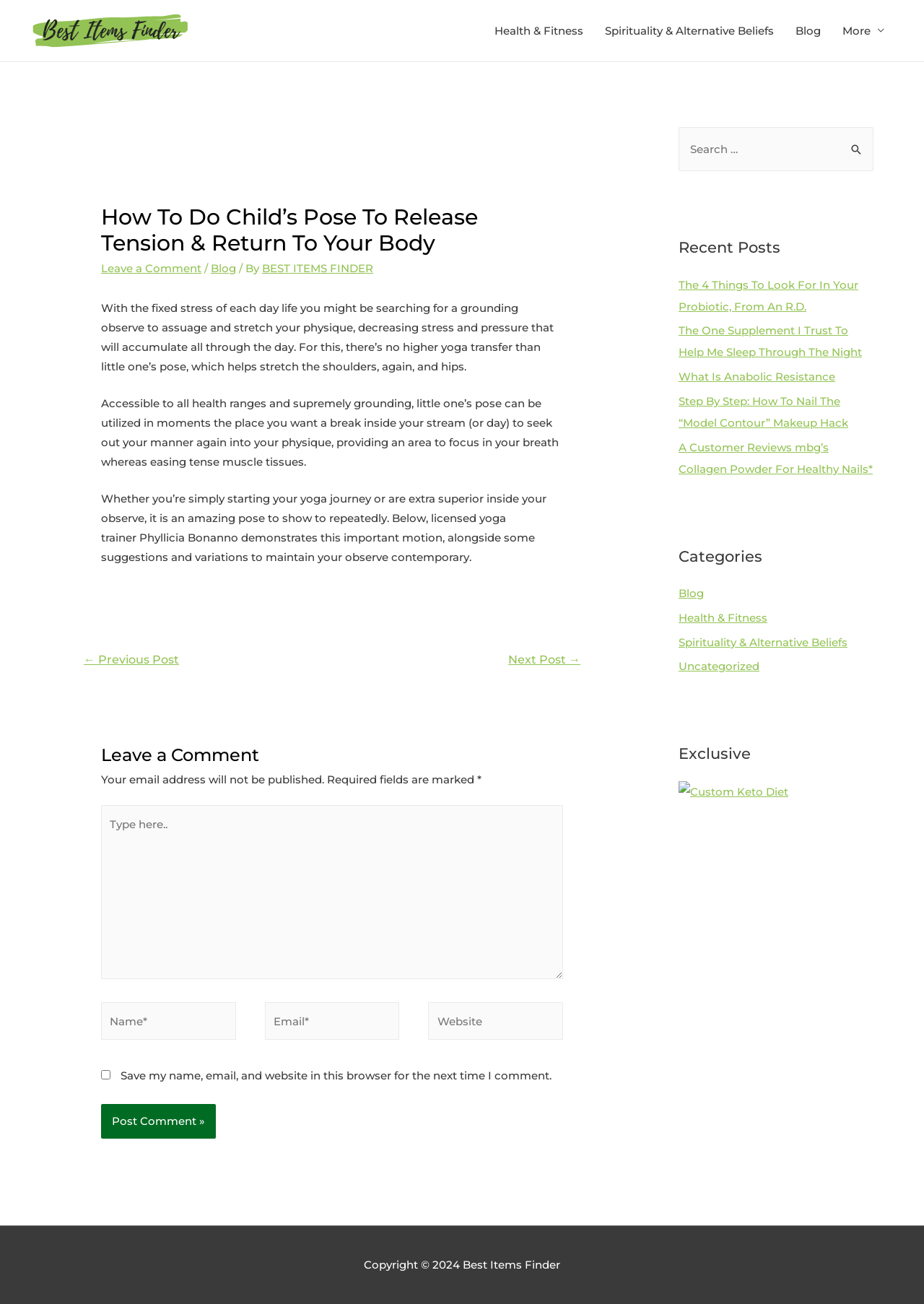Identify the bounding box coordinates of the element to click to follow this instruction: 'Type your name in the 'Name*' field'. Ensure the coordinates are four float values between 0 and 1, provided as [left, top, right, bottom].

[0.109, 0.769, 0.255, 0.797]